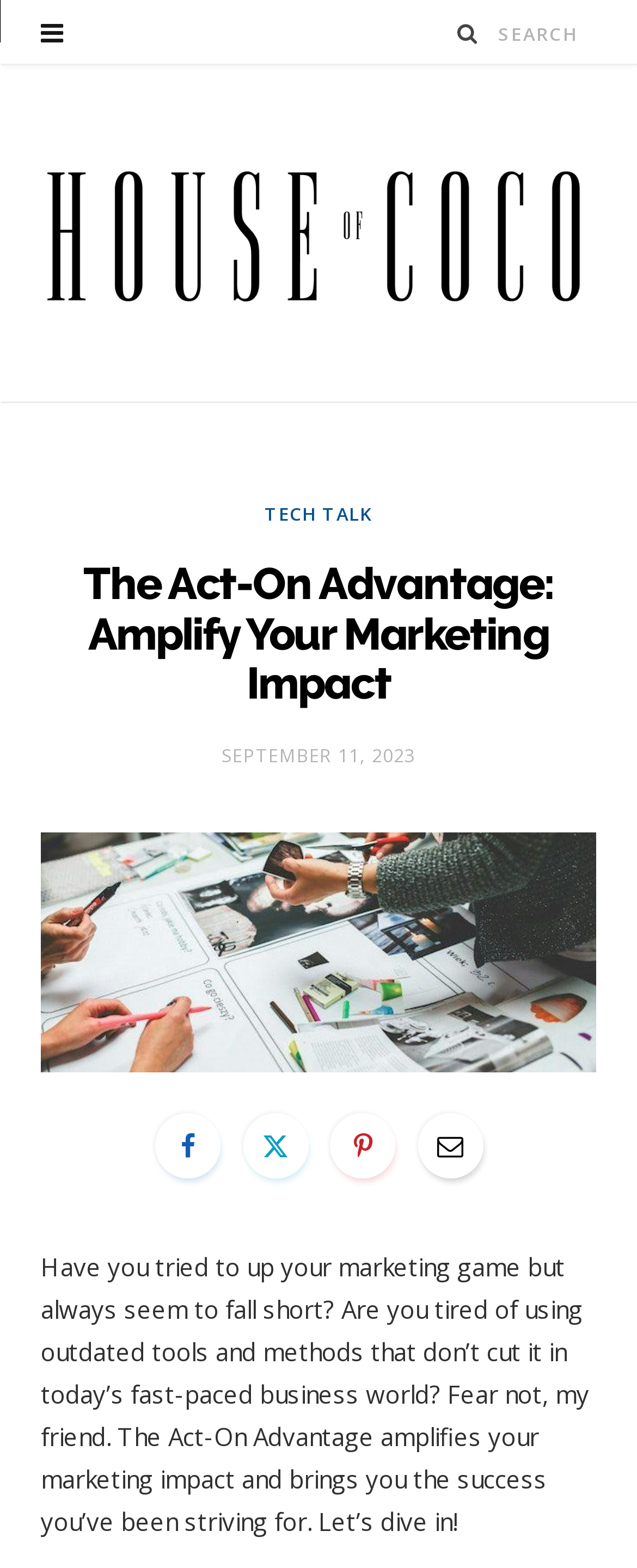Using the information from the screenshot, answer the following question thoroughly:
What is the name of the magazine?

I found the answer by looking at the top-left corner of the webpage, where there is a link with the text 'House Of Coco Magazine' and an image with the same name.